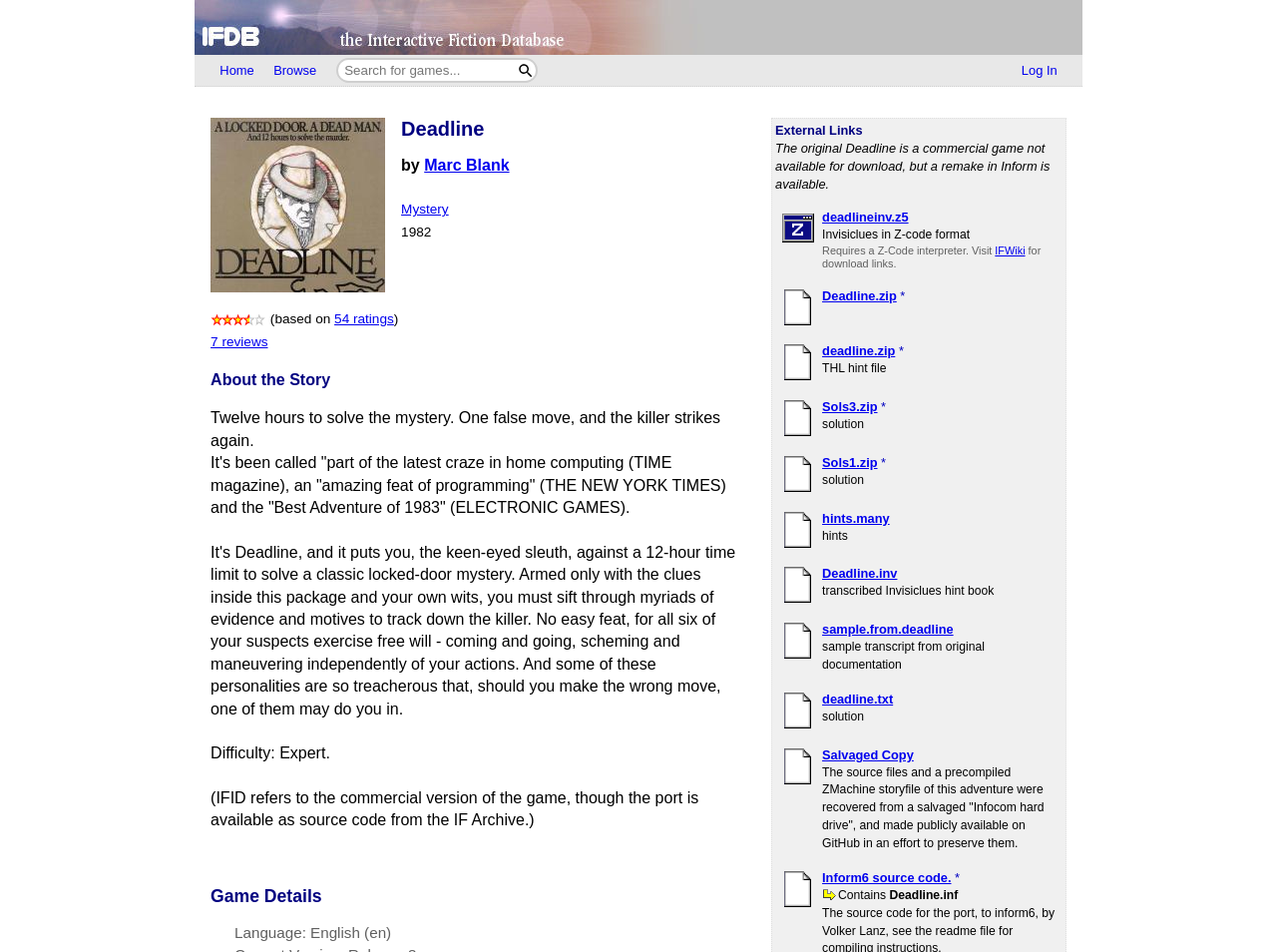Refer to the screenshot and give an in-depth answer to this question: What is the format of the file 'deadlineinv.z5'?

The format of the file 'deadlineinv.z5' can be determined by reading the description 'Invisiclues in Z-code format Requires a Z-Code interpreter.' next to the link 'deadlineinv.z5', which indicates that the file is in Z-code format.